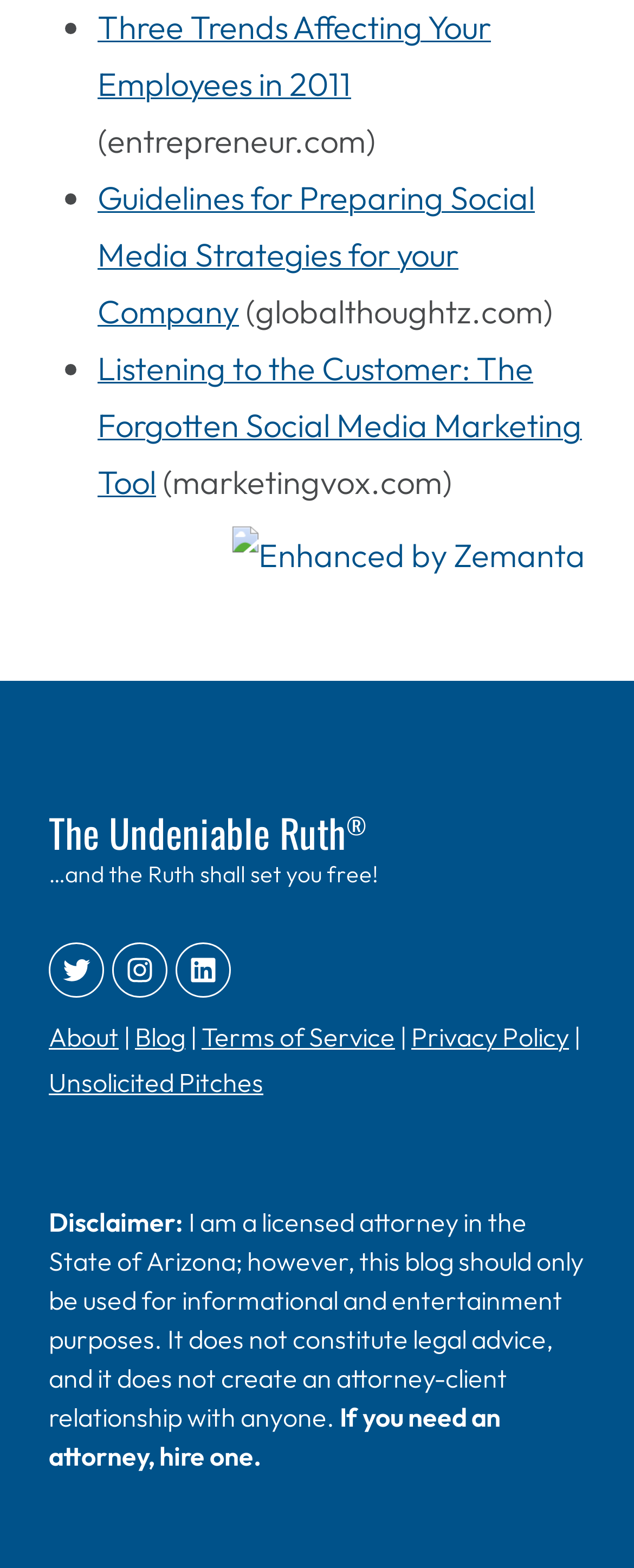Please locate the bounding box coordinates of the element's region that needs to be clicked to follow the instruction: "Click on the link to read about Three Trends Affecting Your Employees in 2011". The bounding box coordinates should be provided as four float numbers between 0 and 1, i.e., [left, top, right, bottom].

[0.154, 0.005, 0.774, 0.067]